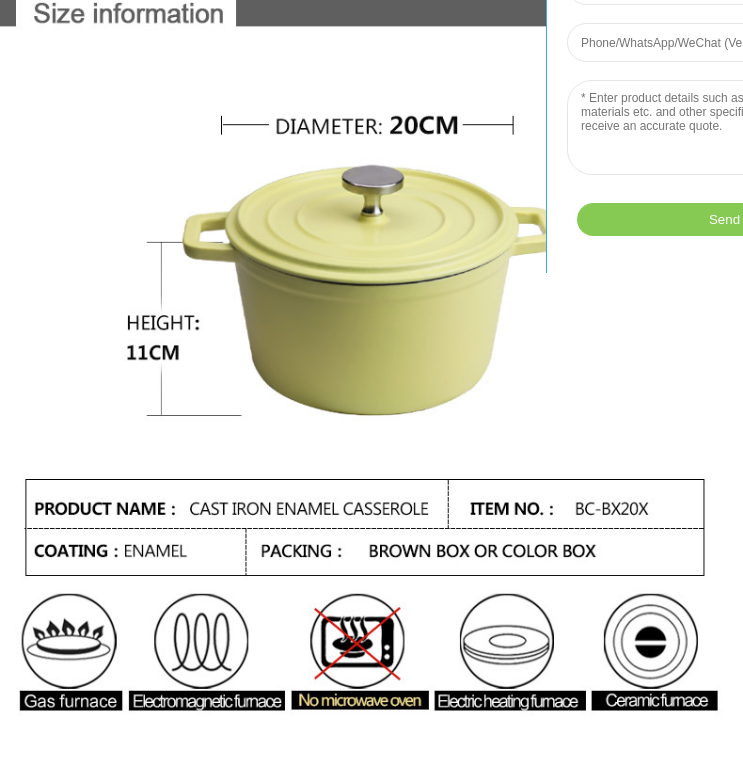Can the casserole be used in a microwave?
Based on the screenshot, provide your answer in one word or phrase.

No